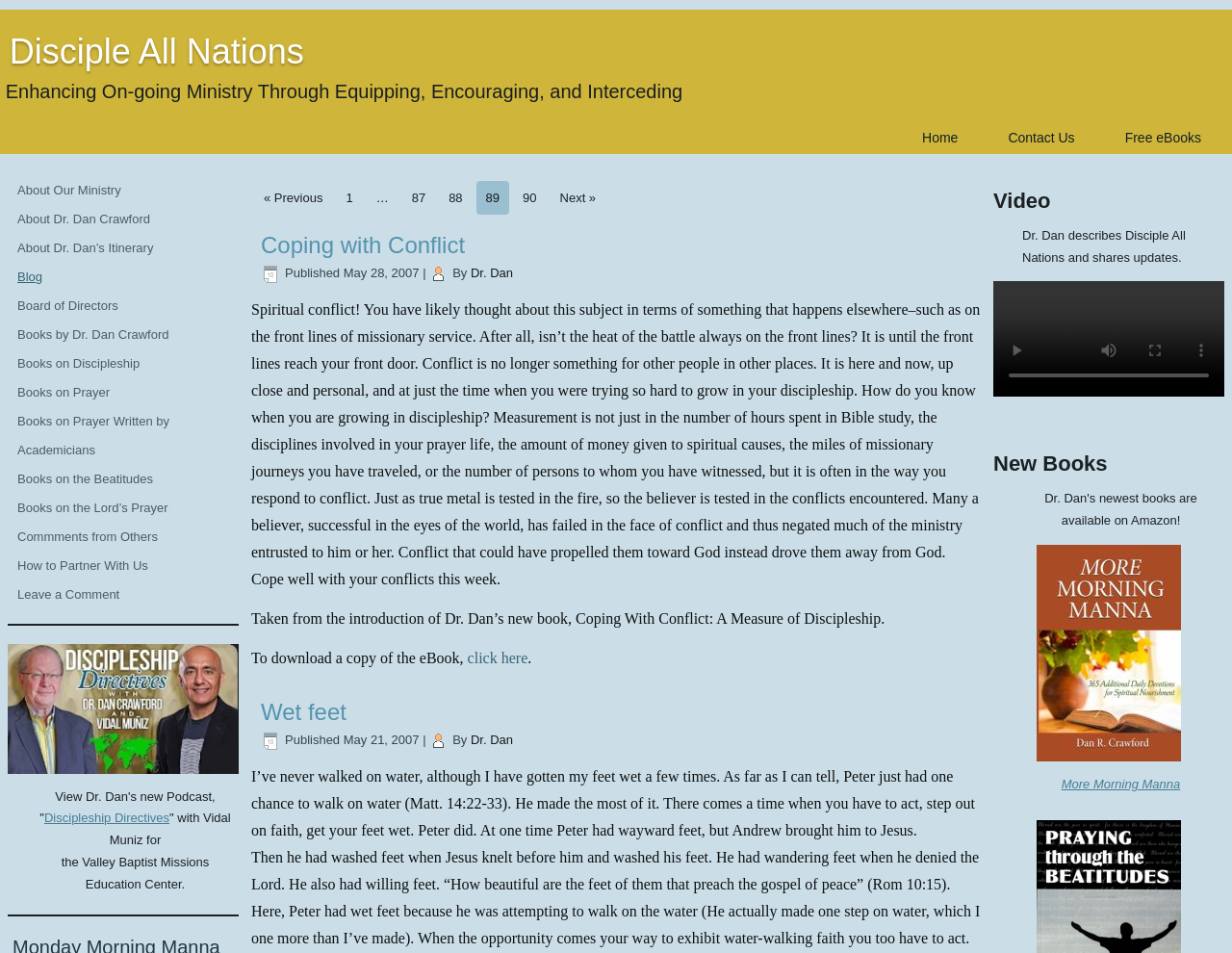Determine the bounding box coordinates of the region to click in order to accomplish the following instruction: "Click on the 'play' button". Provide the coordinates as four float numbers between 0 and 1, specifically [left, top, right, bottom].

[0.806, 0.344, 0.844, 0.392]